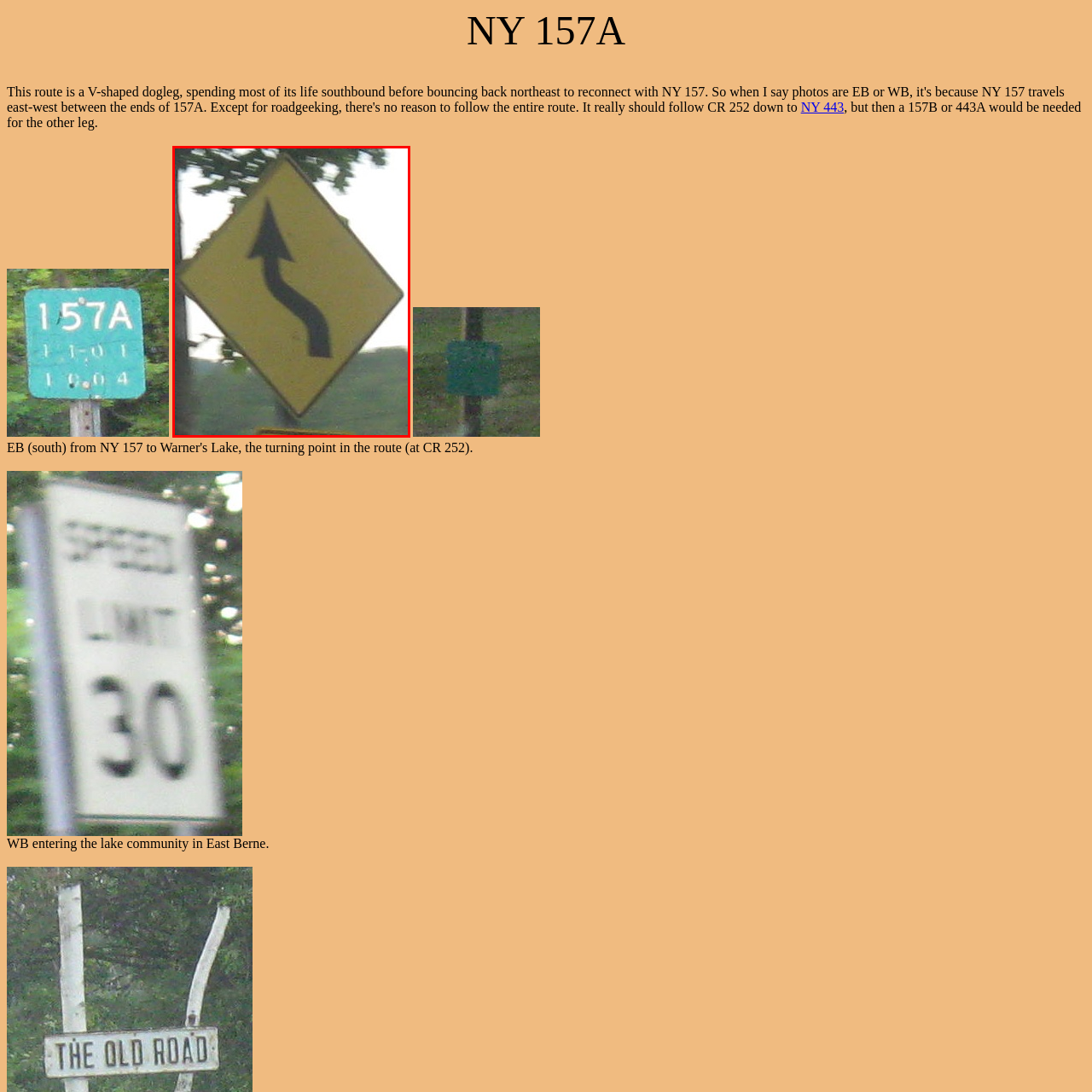Focus on the area marked by the red box, What color is the background of the warning road sign? 
Answer briefly using a single word or phrase.

Bright yellow